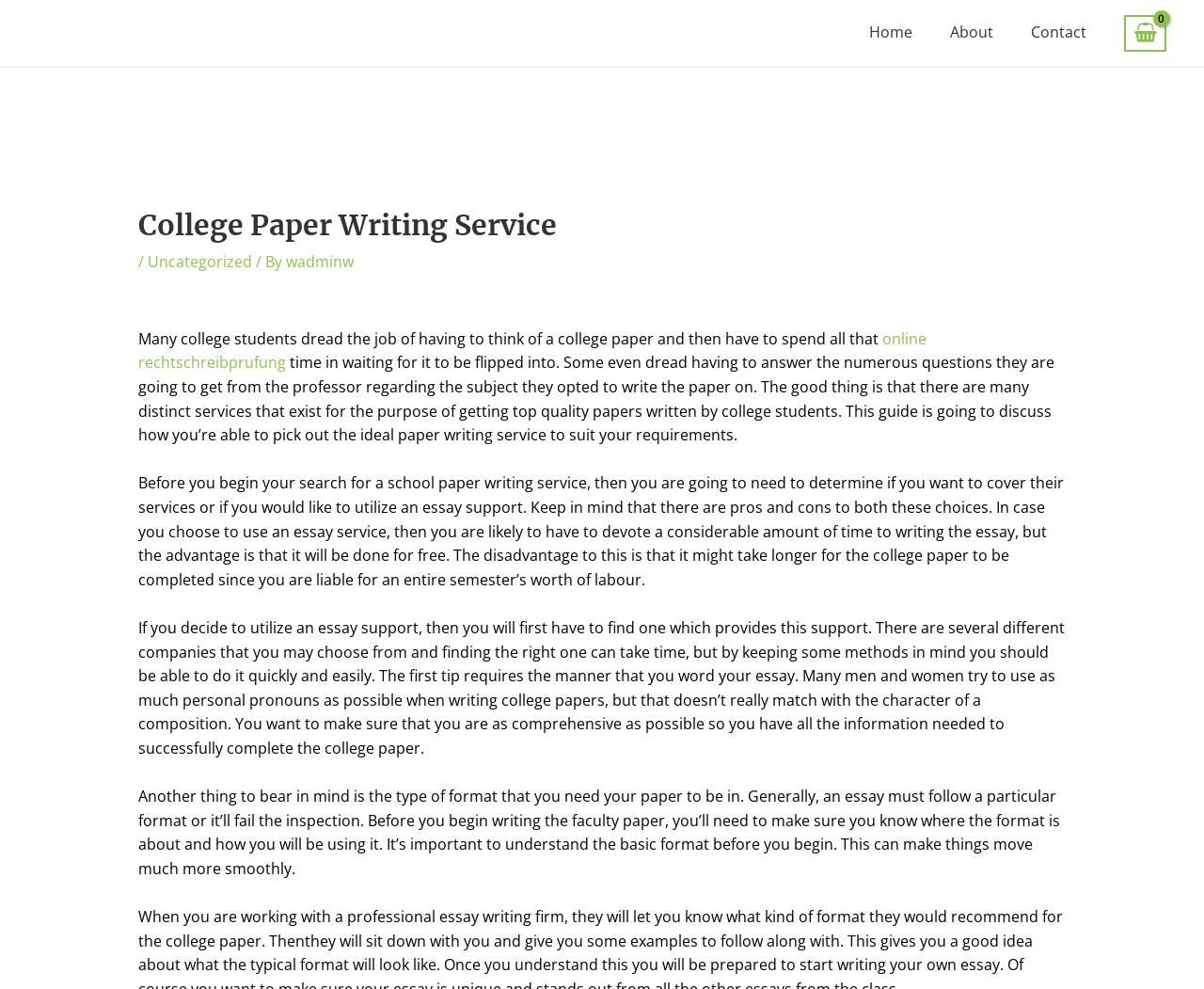What is the author's concern about college students?
Use the image to give a comprehensive and detailed response to the question.

The author mentions that many college students dread the job of having to think of a college paper and then have to spend time waiting for it to be flipped into, suggesting that the author is concerned about the anxiety and stress that college students experience when it comes to writing college papers.